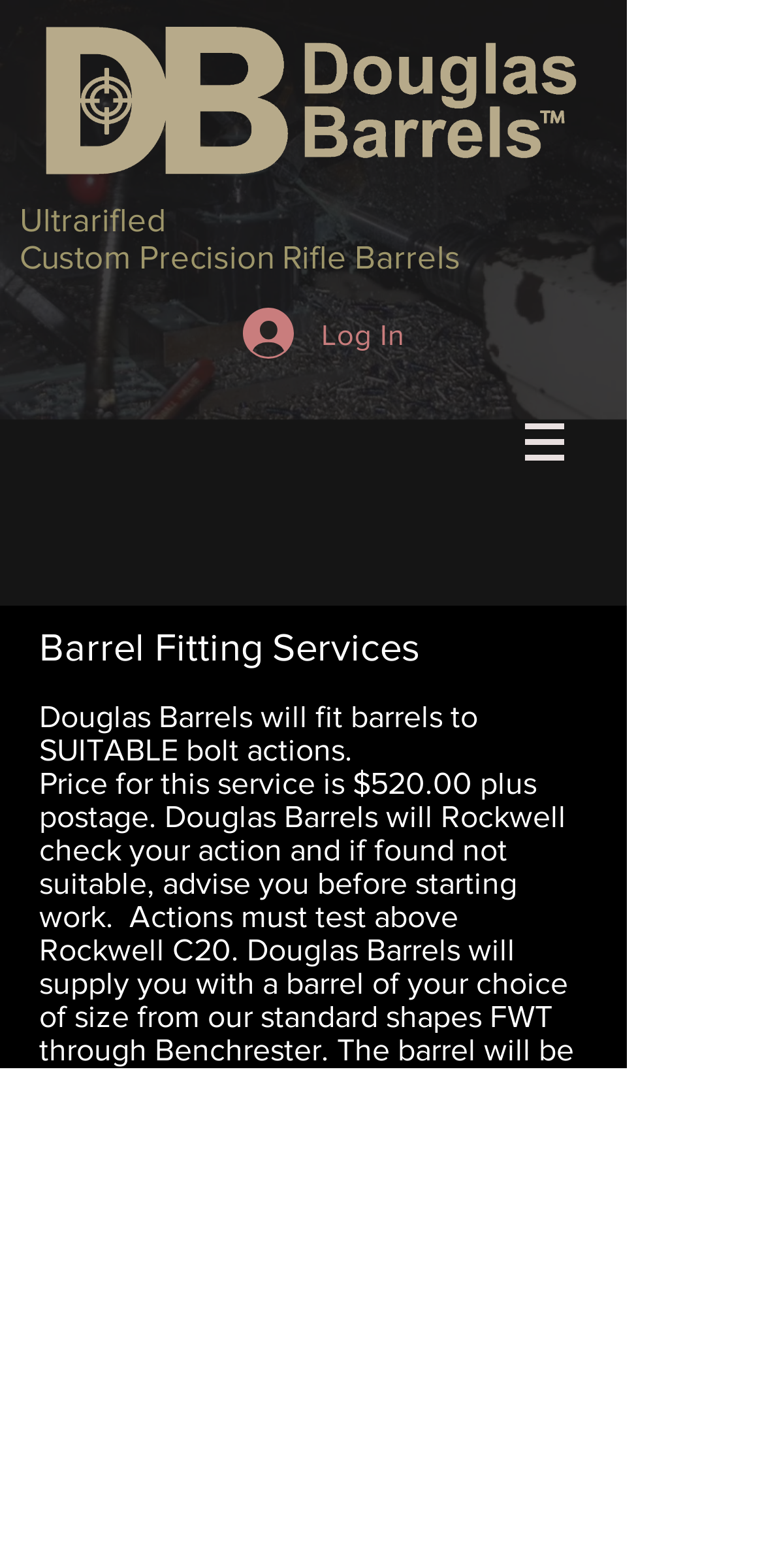What is the price of barrel fitting service?
Please provide an in-depth and detailed response to the question.

The price of barrel fitting service can be found in the text 'Price for this service is $520.00 plus postage.' which is located in the middle of the webpage.